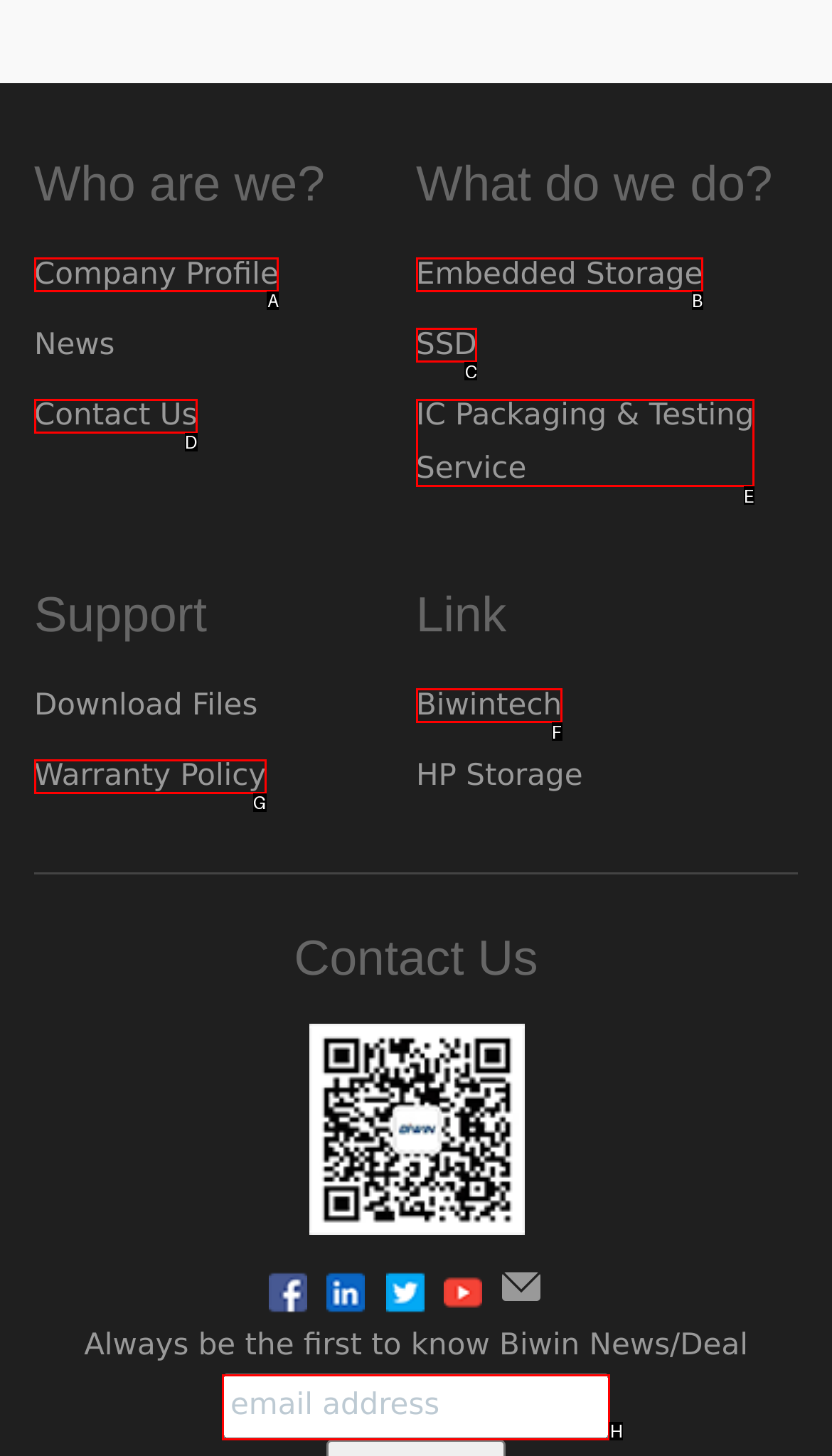Select the UI element that should be clicked to execute the following task: Enter text in the input field
Provide the letter of the correct choice from the given options.

H